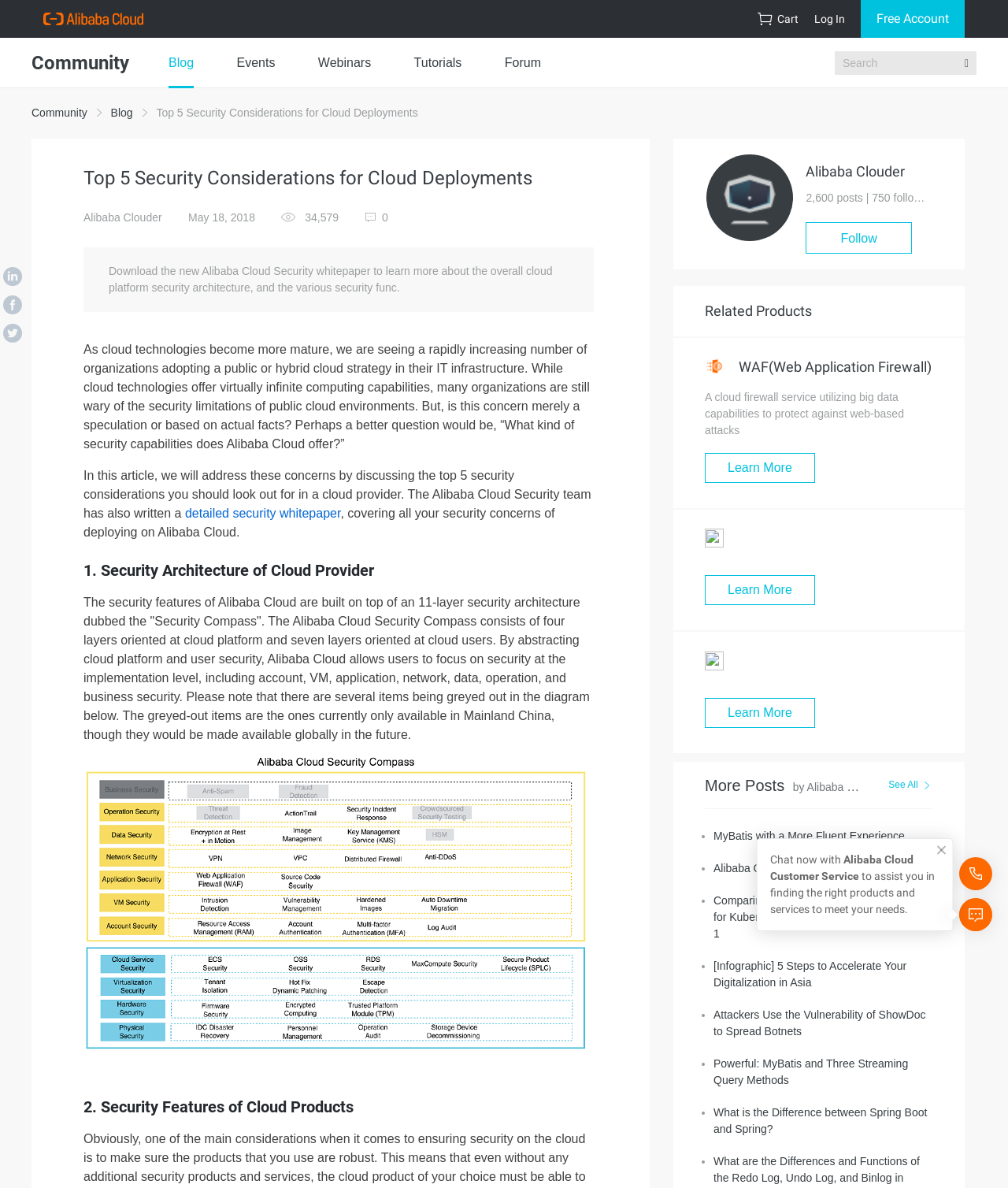Please mark the clickable region by giving the bounding box coordinates needed to complete this instruction: "Download the Alibaba Cloud Security whitepaper".

[0.108, 0.223, 0.548, 0.247]